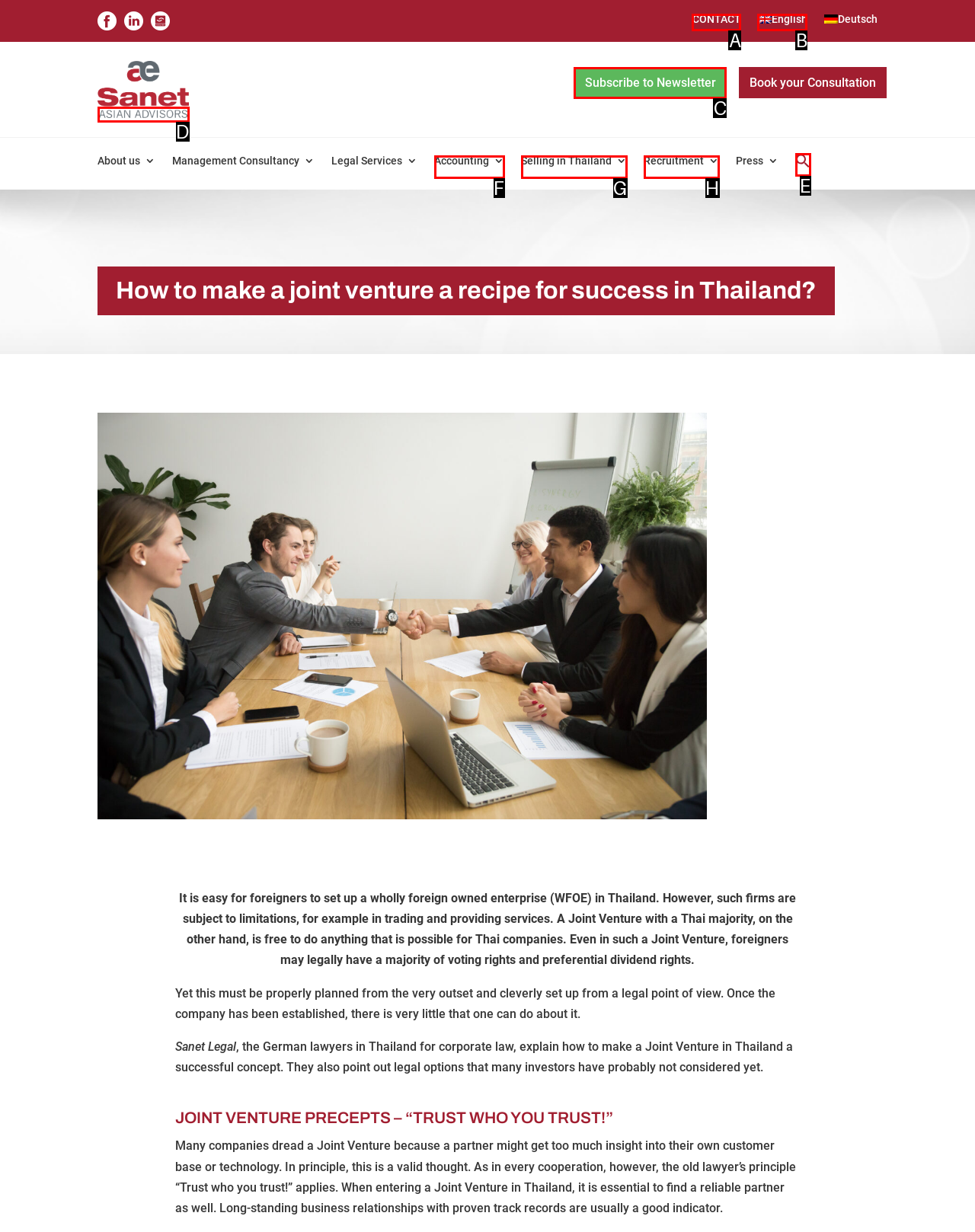Select the appropriate bounding box to fulfill the task: Click the Sanet Logo Respond with the corresponding letter from the choices provided.

D